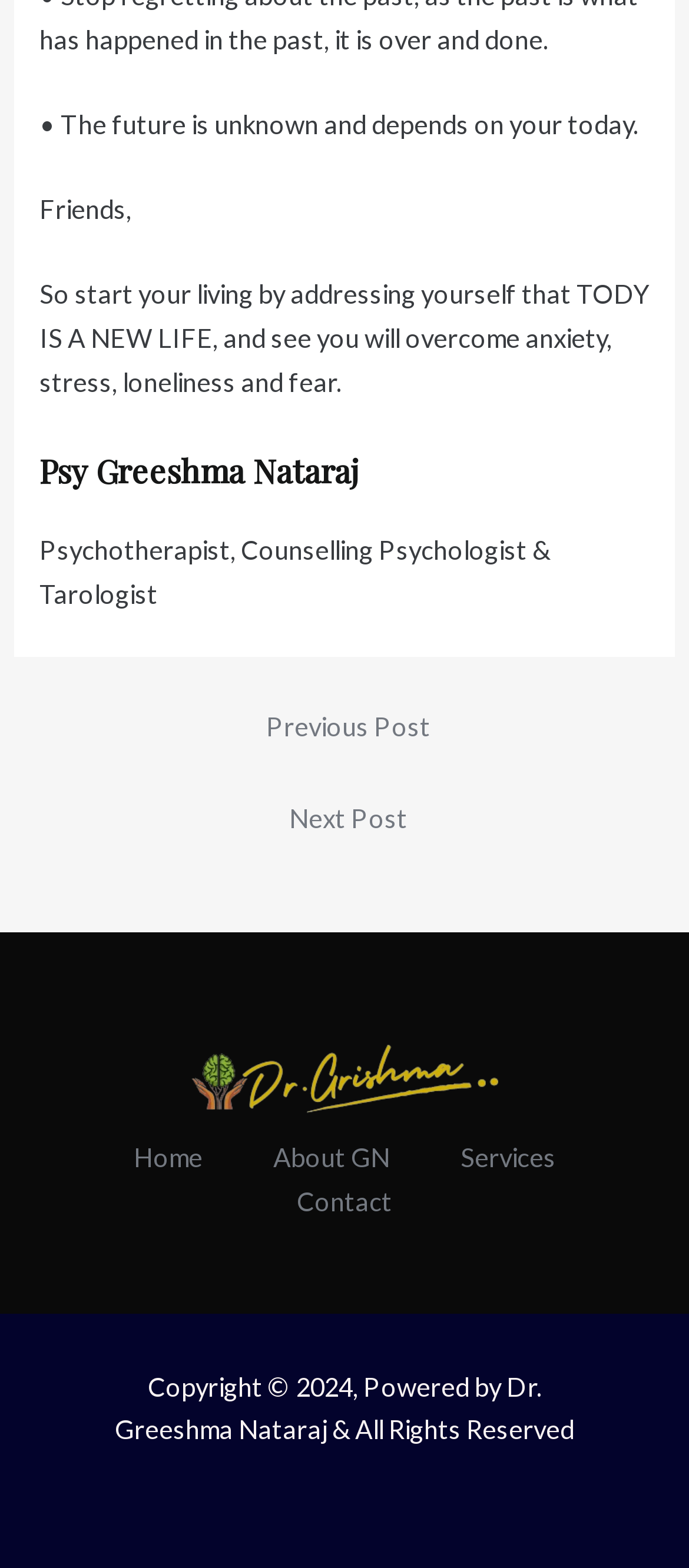How many navigation links are there in the footer?
Using the picture, provide a one-word or short phrase answer.

4